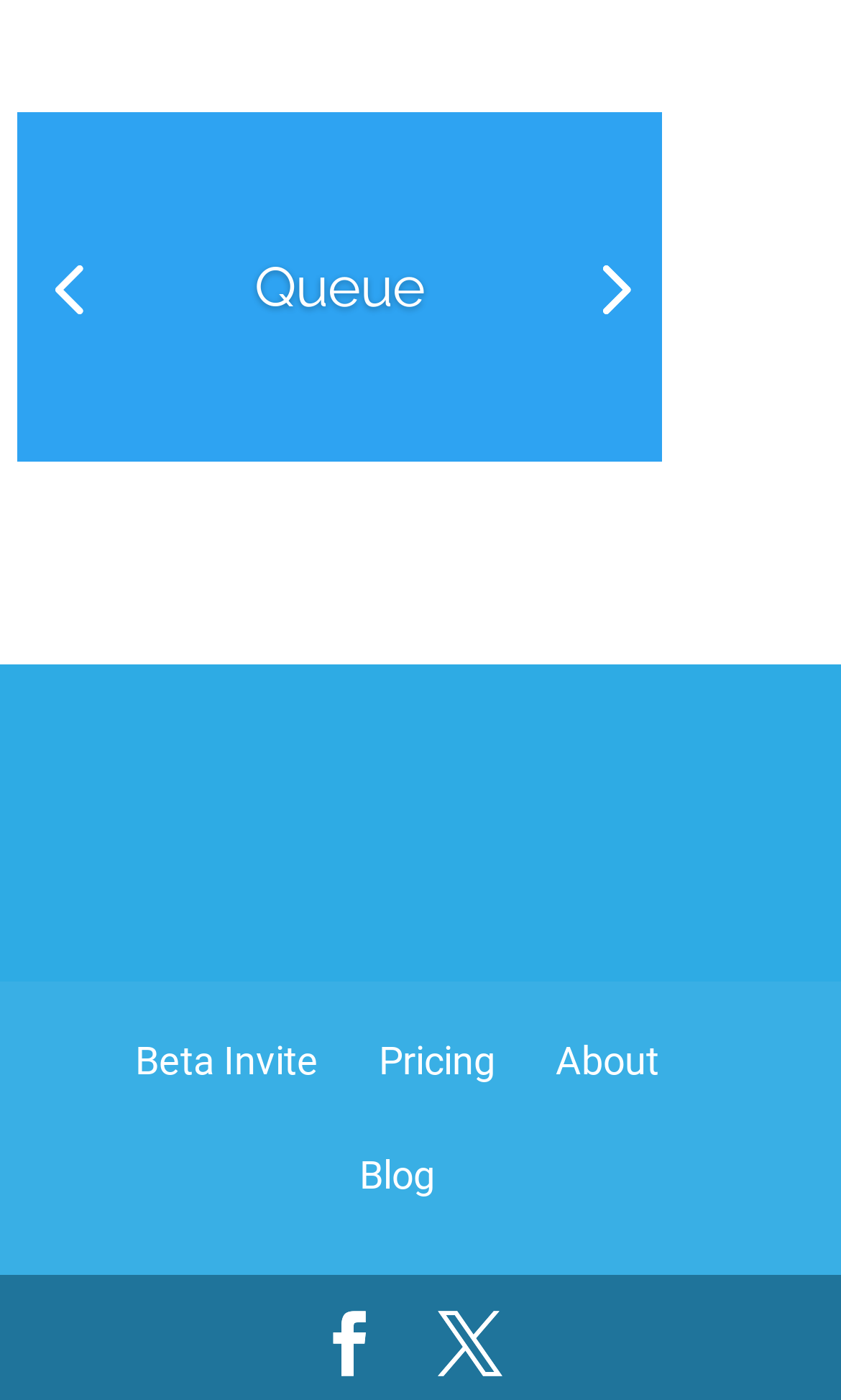Determine the bounding box coordinates of the clickable region to follow the instruction: "Go to page 4".

[0.02, 0.168, 0.143, 0.244]